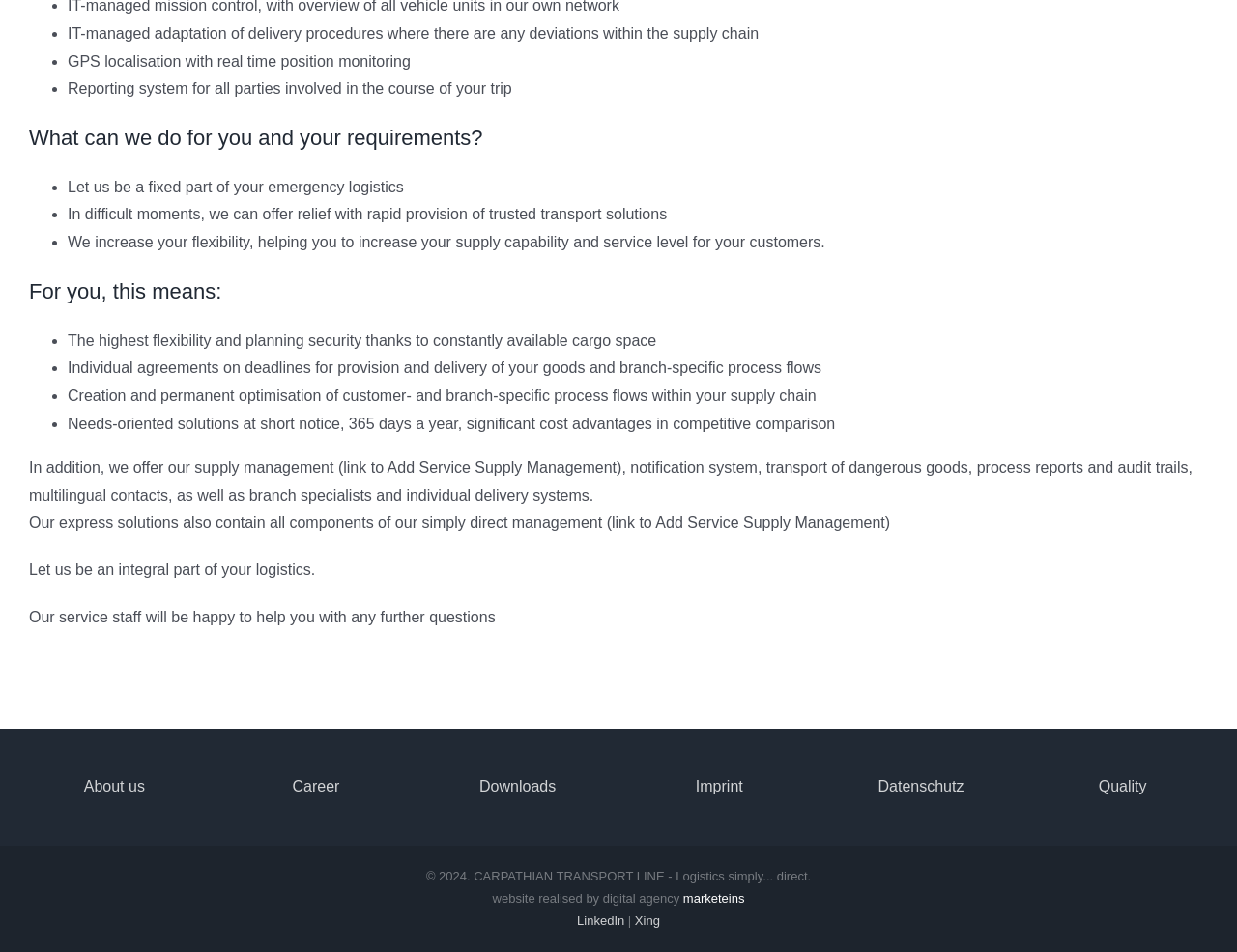Analyze the image and give a detailed response to the question:
What is the year of copyright for the website content?

The webpage footer contains a copyright notice with the year 2024, indicating that the website content is copyrighted until that year.